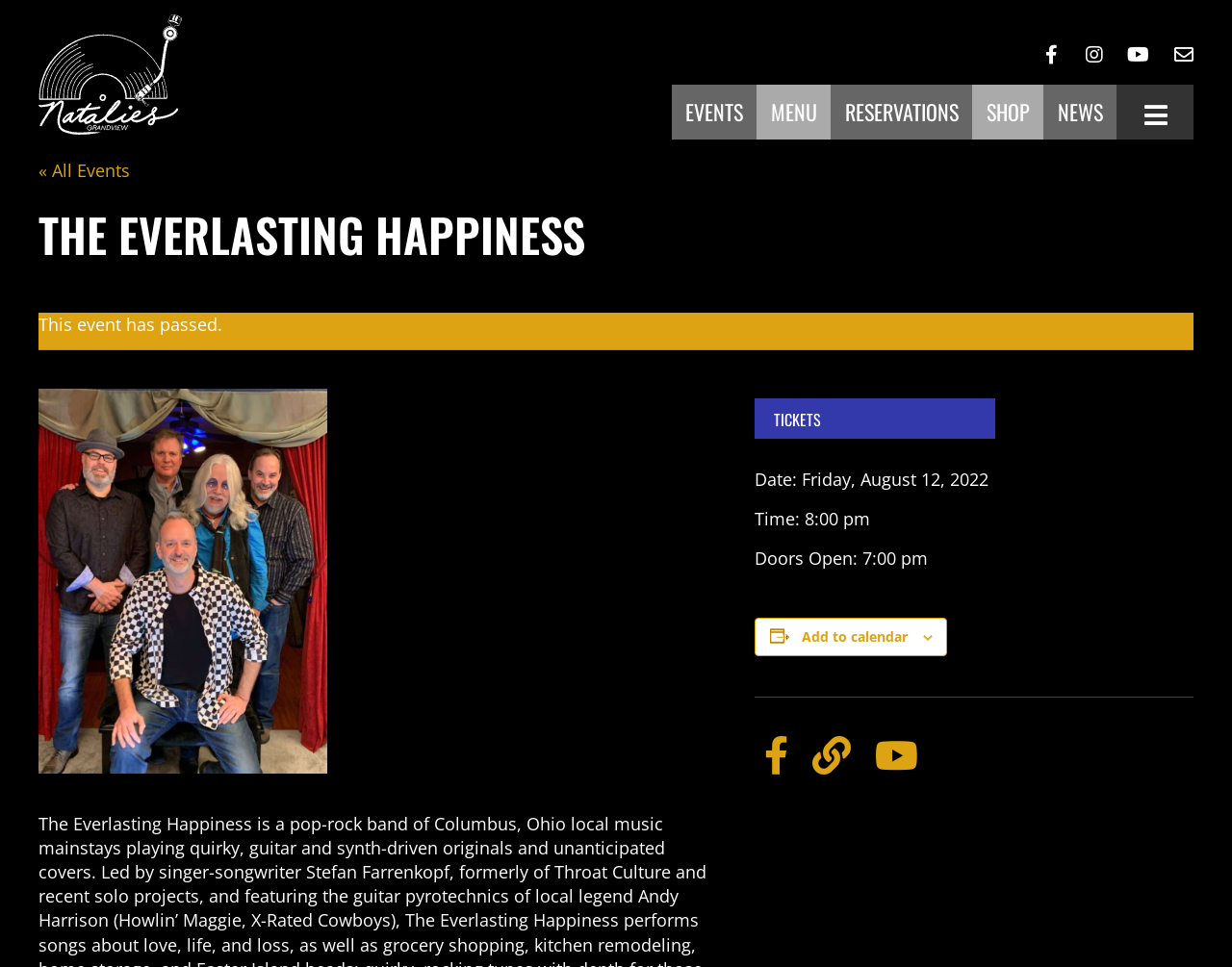Refer to the image and provide an in-depth answer to the question:
What is the logo of the venue?

I determined the answer by examining the image element 'Natalies-Grandview-logo-149x125' which is likely to be the logo of the venue Natalie's Grandview.